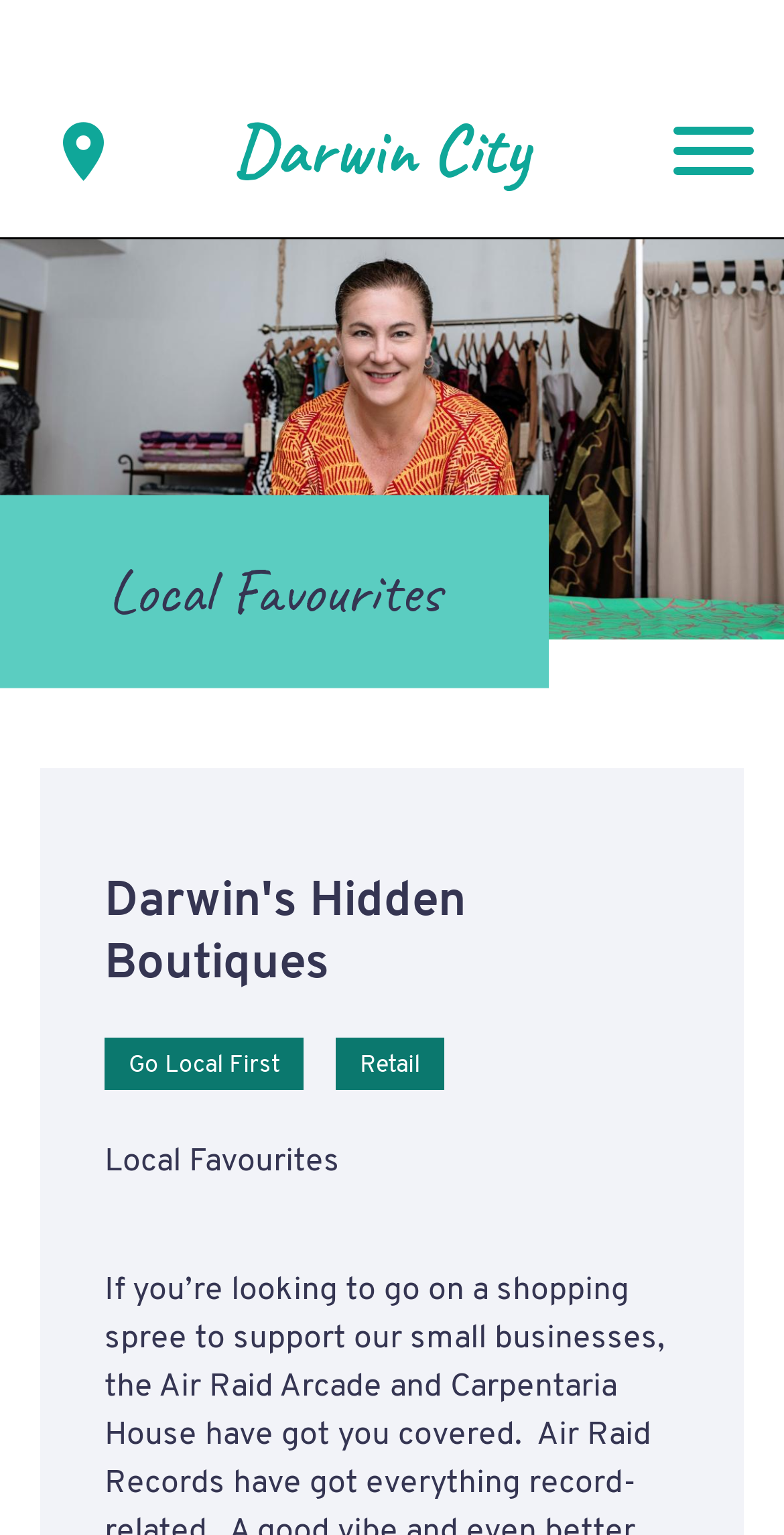Based on the image, provide a detailed response to the question:
How many categories are listed?

The webpage lists two categories, 'Eat drink, shop' and 'Darwin City', which are presented as links at the top of the page.